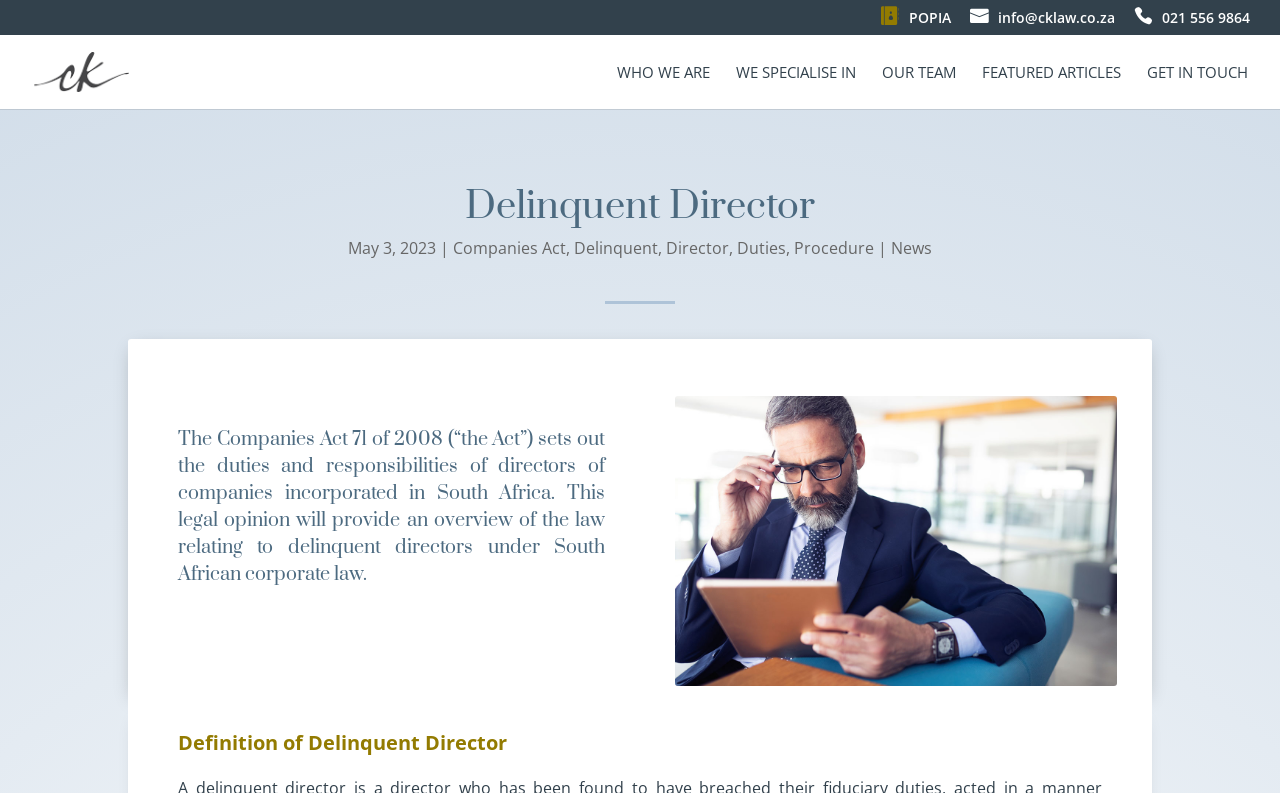Locate the bounding box coordinates of the element's region that should be clicked to carry out the following instruction: "Click the Prev link". The coordinates need to be four float numbers between 0 and 1, i.e., [left, top, right, bottom].

None